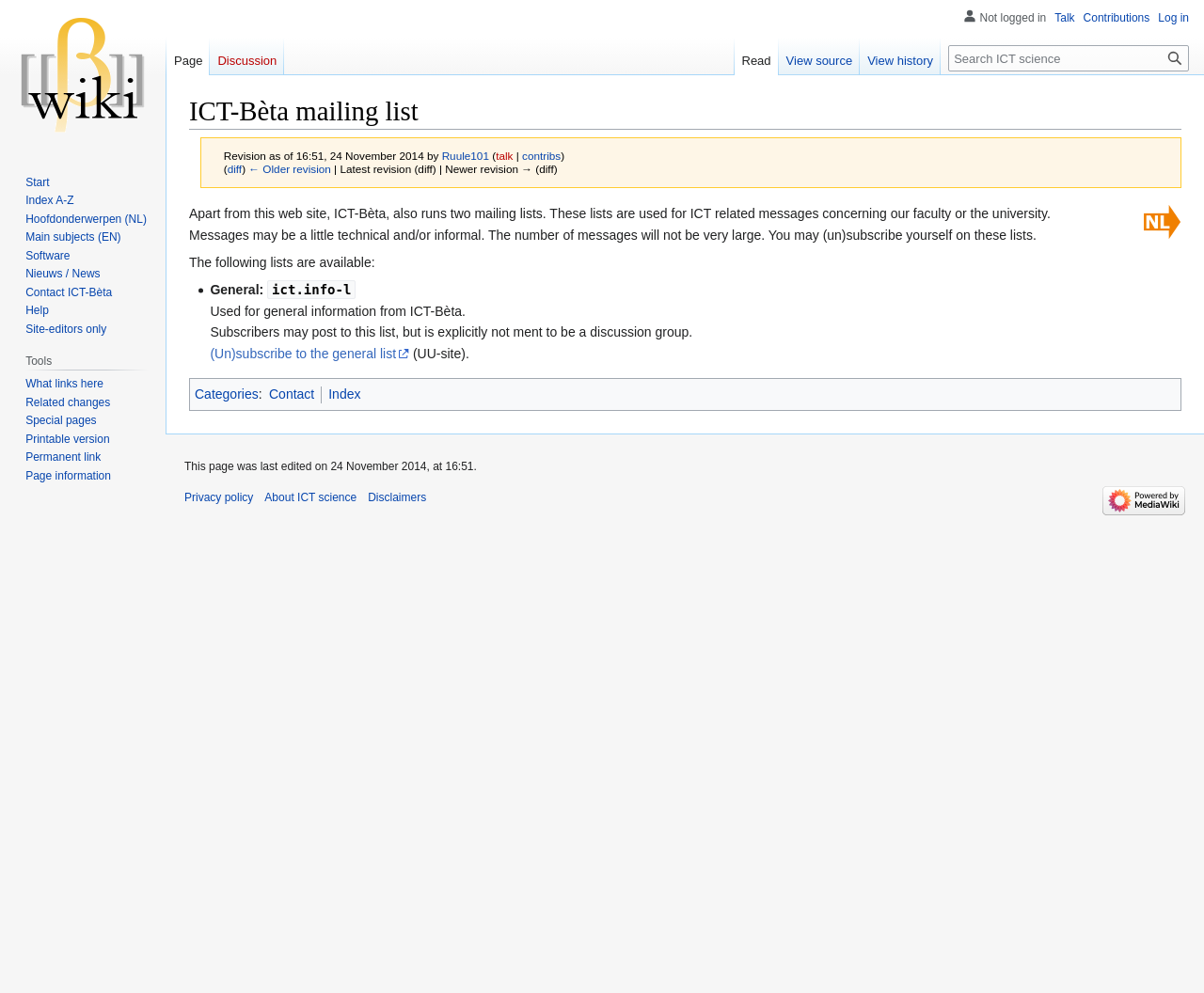Locate the coordinates of the bounding box for the clickable region that fulfills this instruction: "View history".

[0.714, 0.038, 0.781, 0.076]